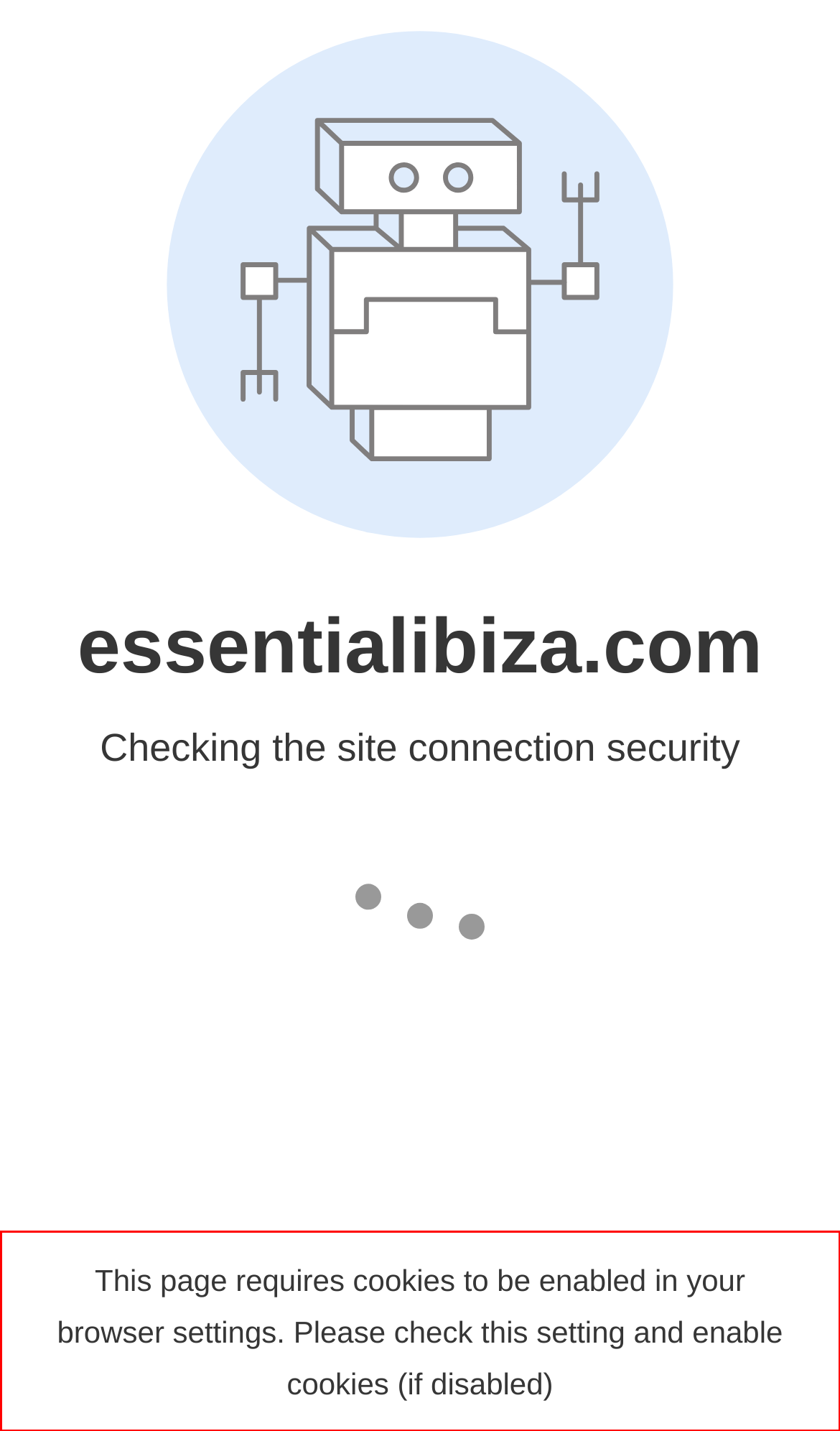Given a screenshot of a webpage with a red bounding box, extract the text content from the UI element inside the red bounding box.

This page requires cookies to be enabled in your browser settings. Please check this setting and enable cookies (if disabled)